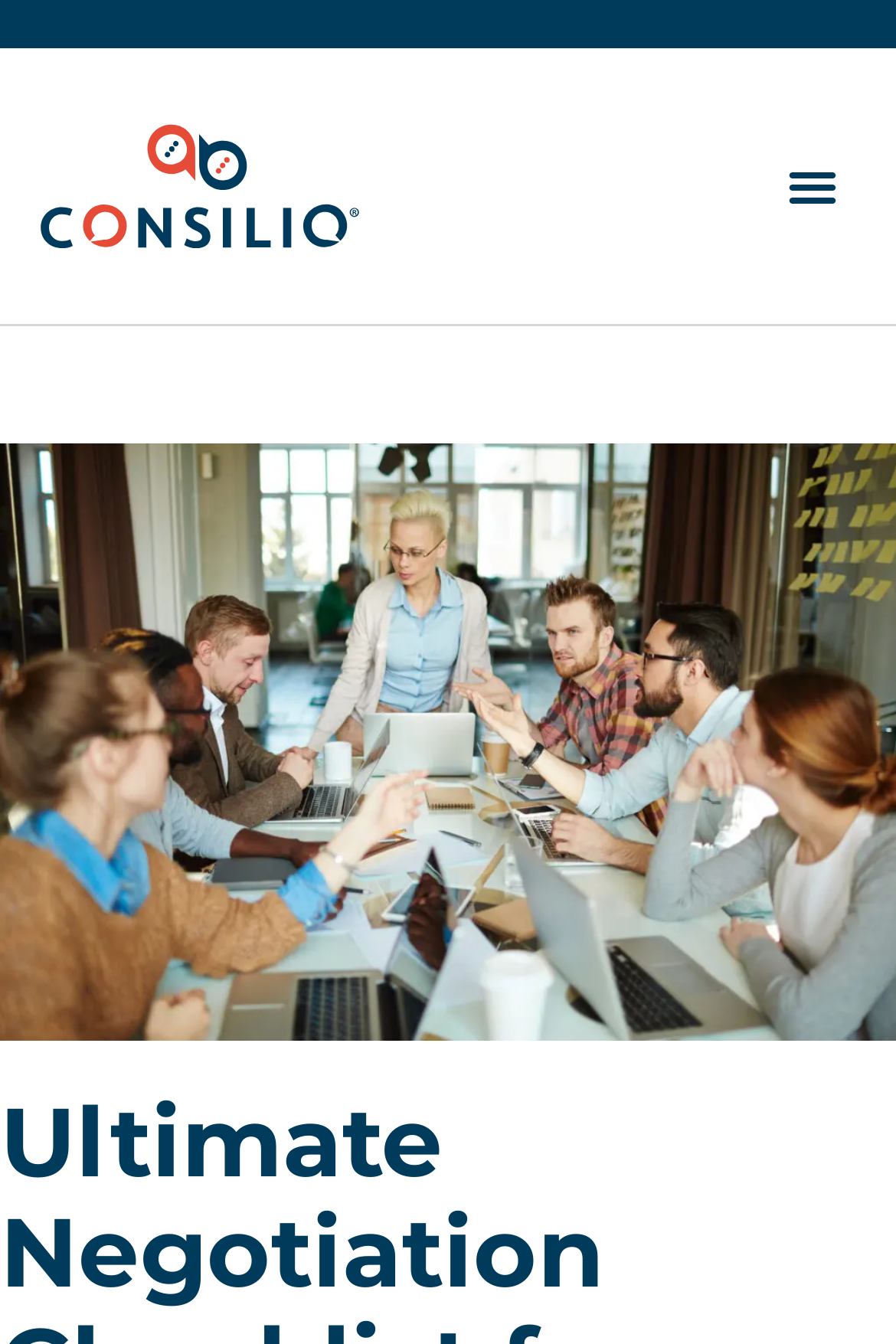Can you extract the headline from the webpage for me?

Ultimate Negotiation Checklist for Sales Teams